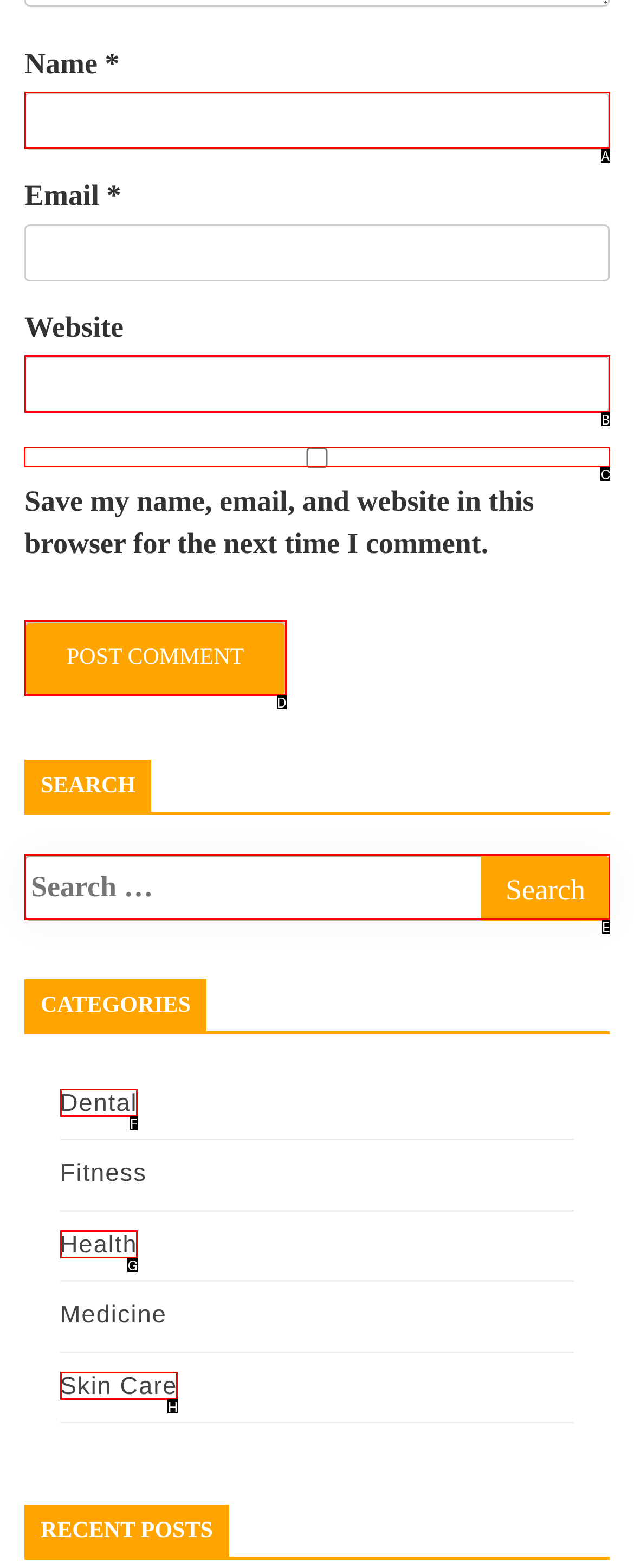Tell me which UI element to click to fulfill the given task: Check the box to save your information. Respond with the letter of the correct option directly.

C